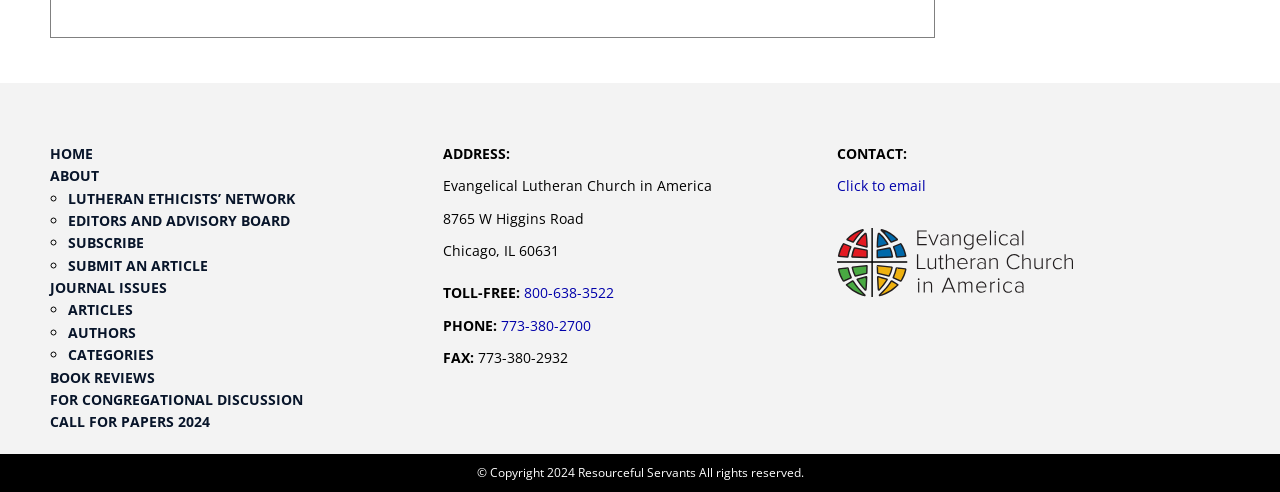Please specify the bounding box coordinates of the area that should be clicked to accomplish the following instruction: "Click Evangelical Lutheran Church of America logo". The coordinates should consist of four float numbers between 0 and 1, i.e., [left, top, right, bottom].

[0.654, 0.422, 0.961, 0.604]